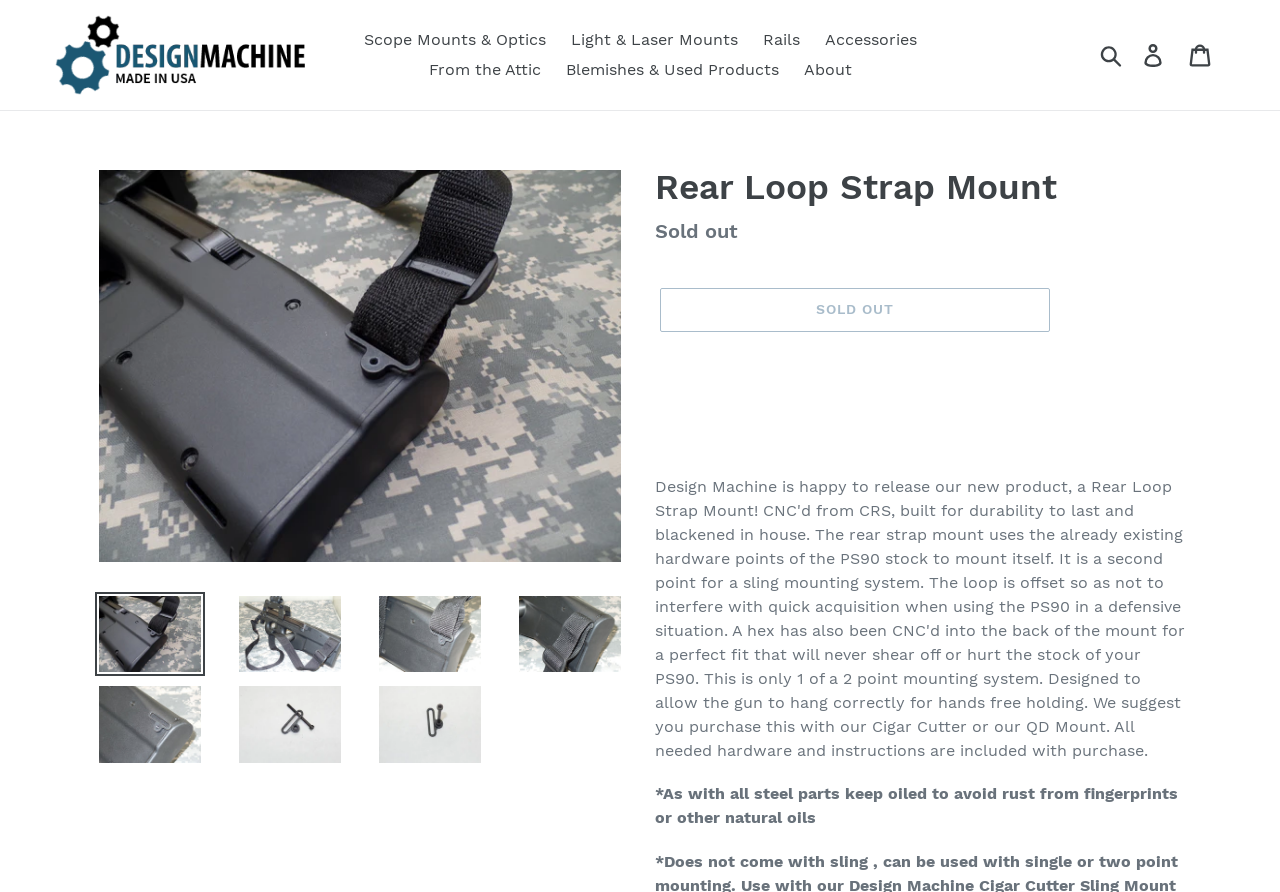Can you pinpoint the bounding box coordinates for the clickable element required for this instruction: "View the product description"? The coordinates should be four float numbers between 0 and 1, i.e., [left, top, right, bottom].

[0.512, 0.242, 0.926, 0.276]